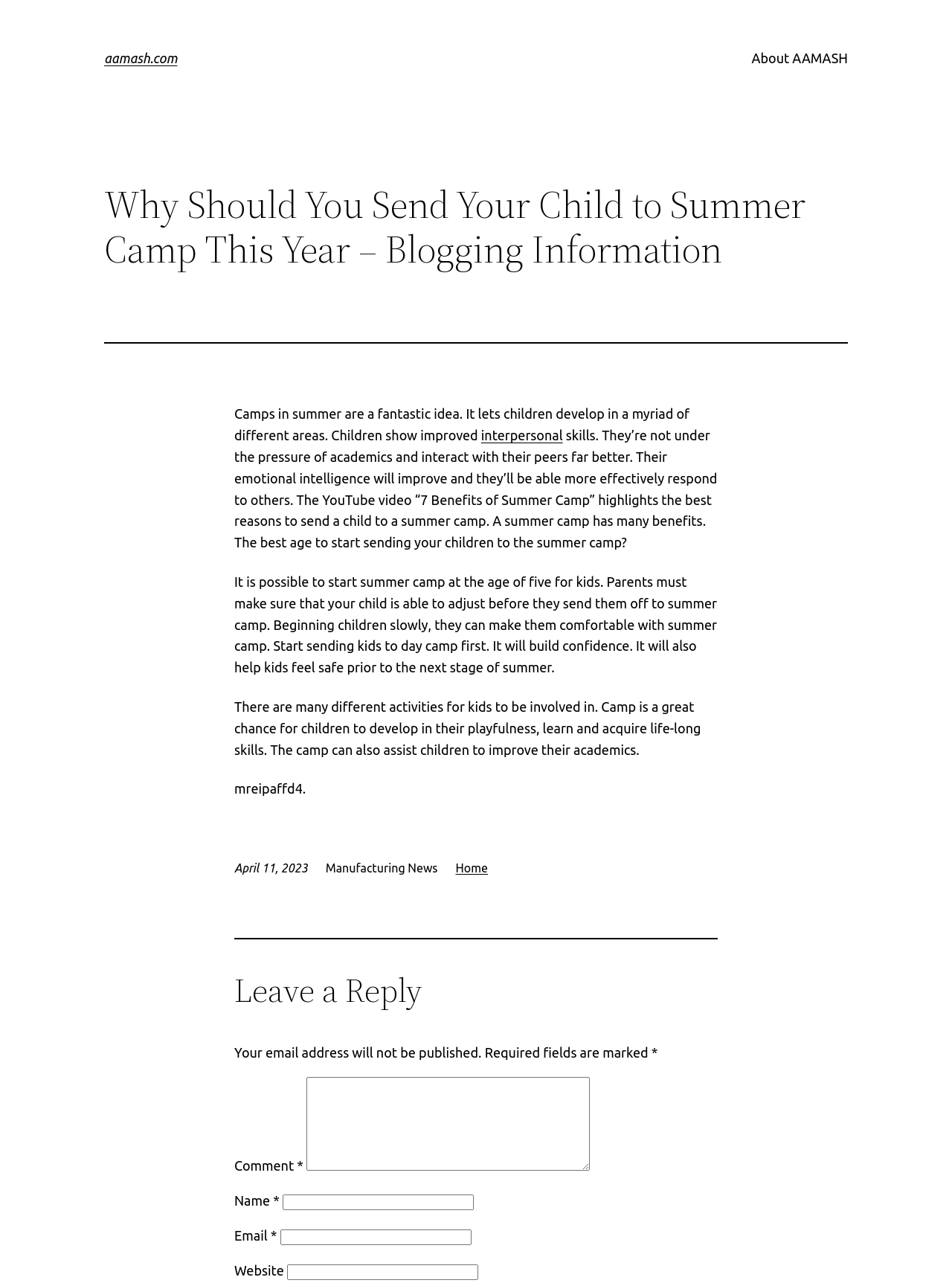What is the purpose of sending children to day camp first?
Please craft a detailed and exhaustive response to the question.

According to the webpage, sending kids to day camp first helps build confidence. This is part of the process of making children comfortable with summer camp before moving to the next stage.